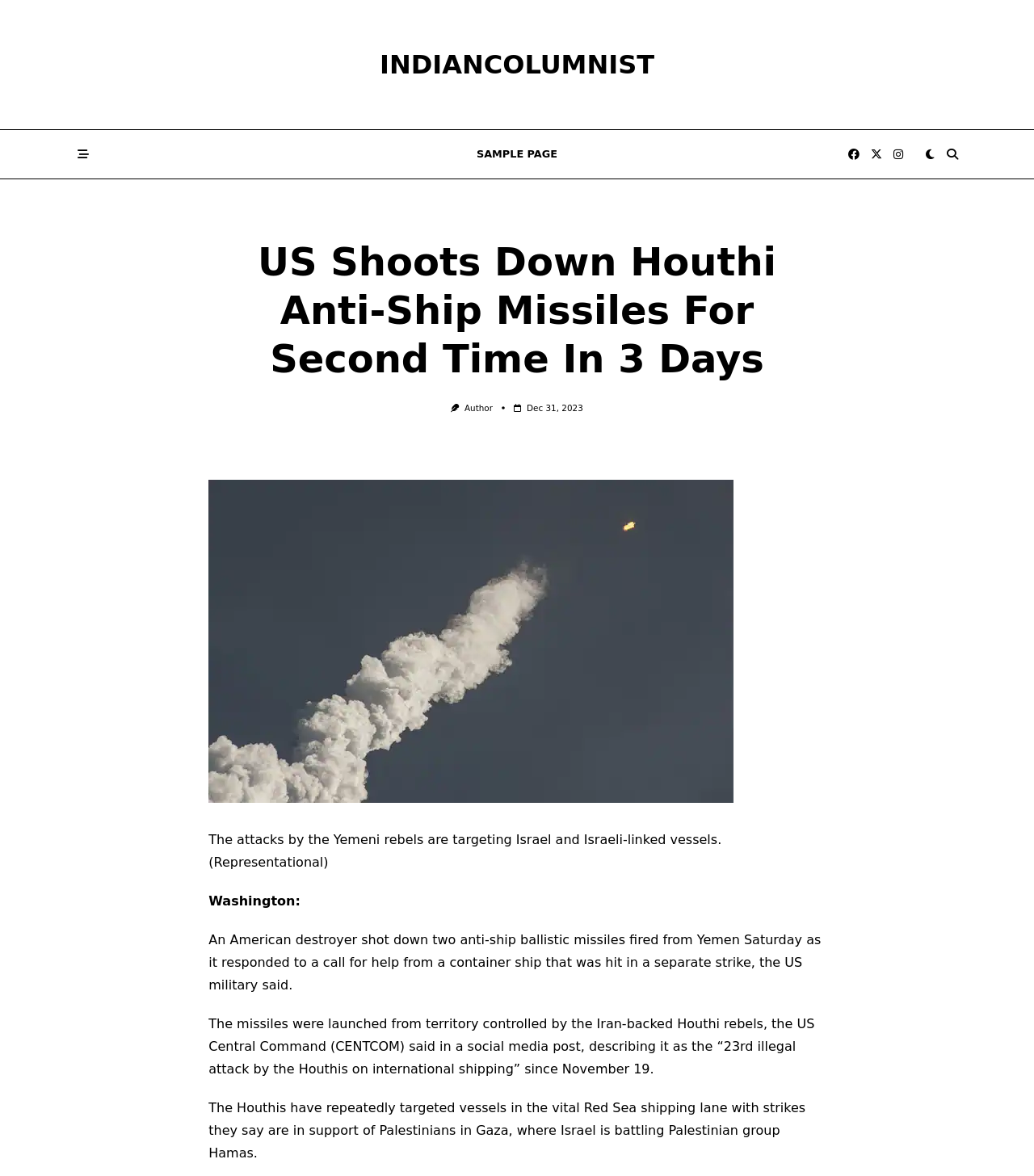Please provide a one-word or short phrase answer to the question:
What is the date of the article?

Dec 31, 2023